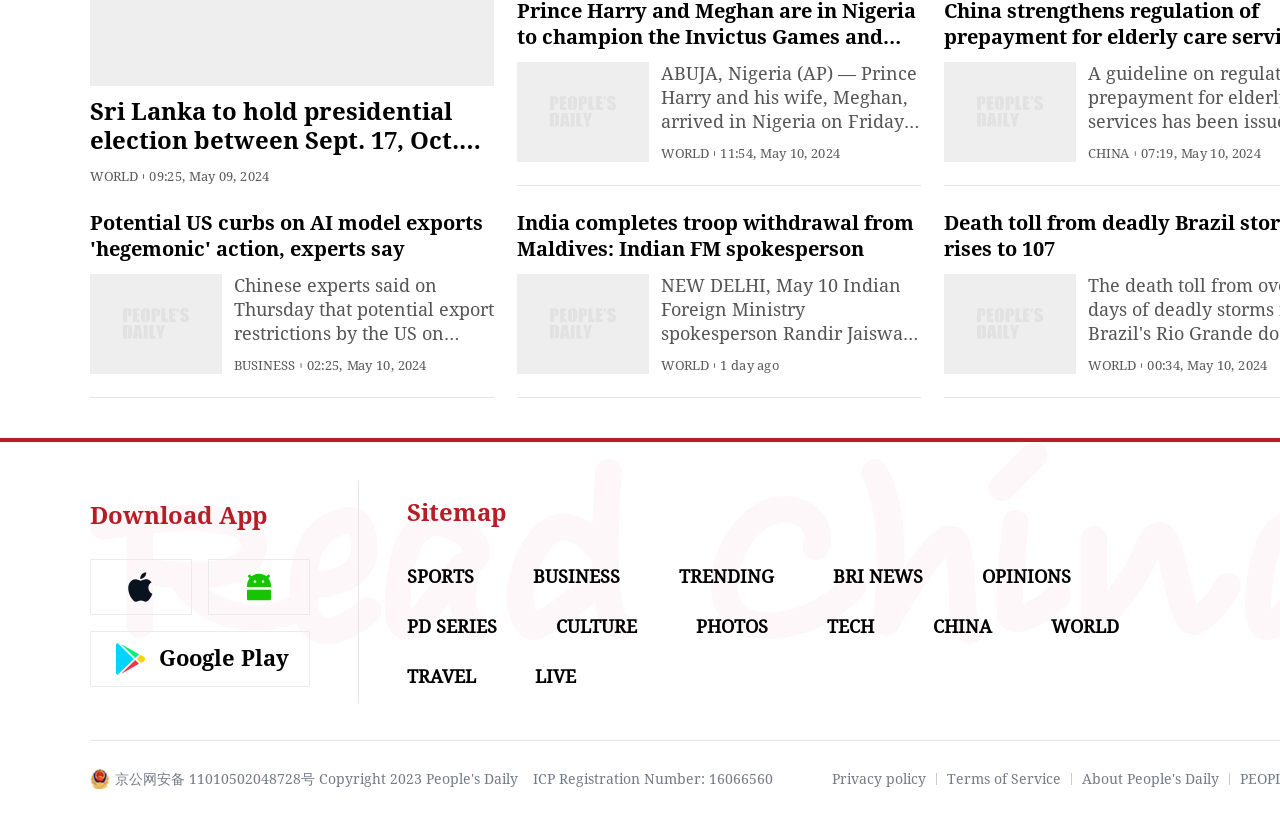Identify the bounding box coordinates for the element that needs to be clicked to fulfill this instruction: "Check sports news". Provide the coordinates in the format of four float numbers between 0 and 1: [left, top, right, bottom].

[0.318, 0.69, 0.37, 0.715]